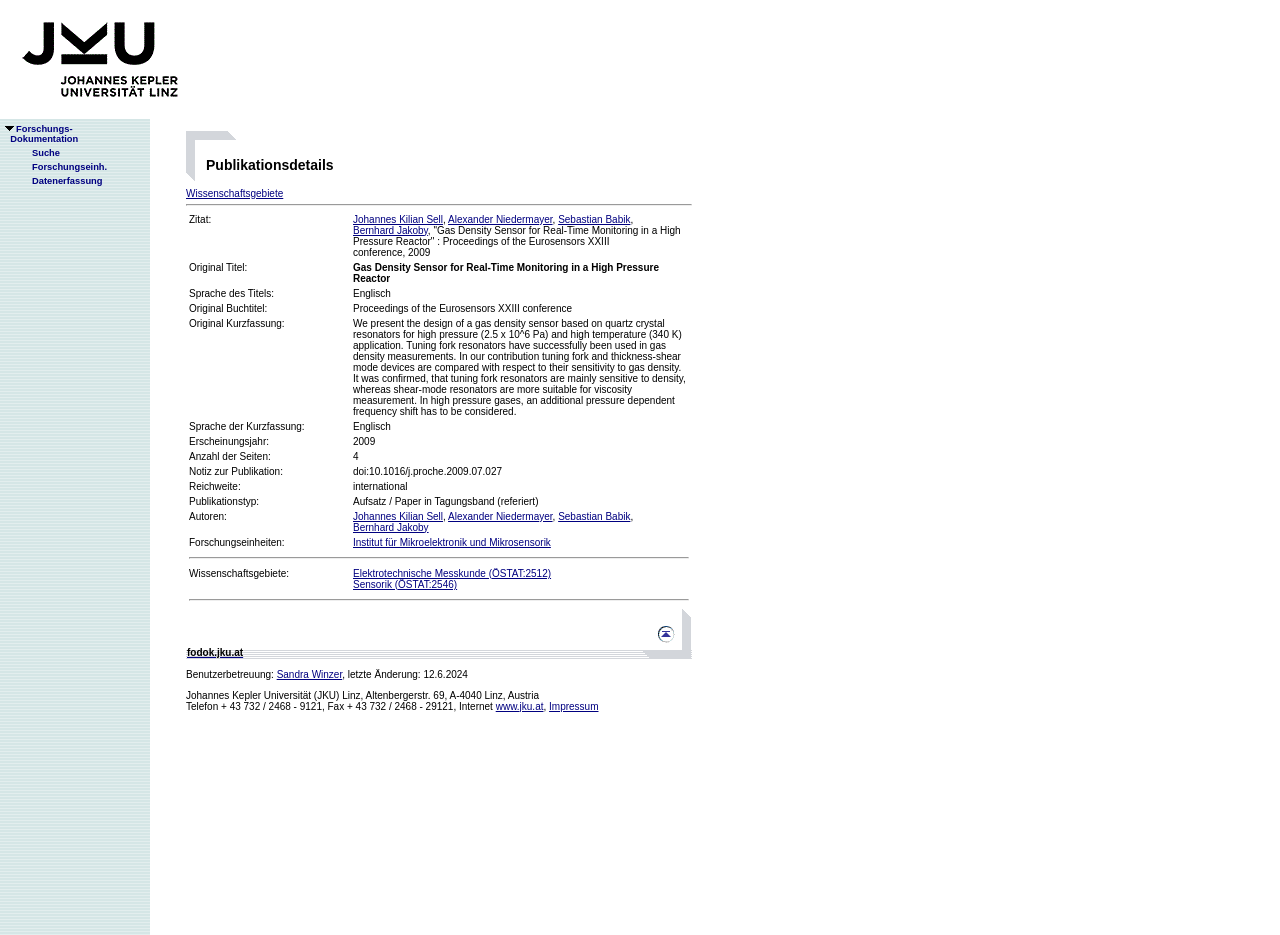Identify the bounding box coordinates of the section to be clicked to complete the task described by the following instruction: "click the link to Jku Linz". The coordinates should be four float numbers between 0 and 1, formatted as [left, top, right, bottom].

[0.0, 0.118, 0.156, 0.129]